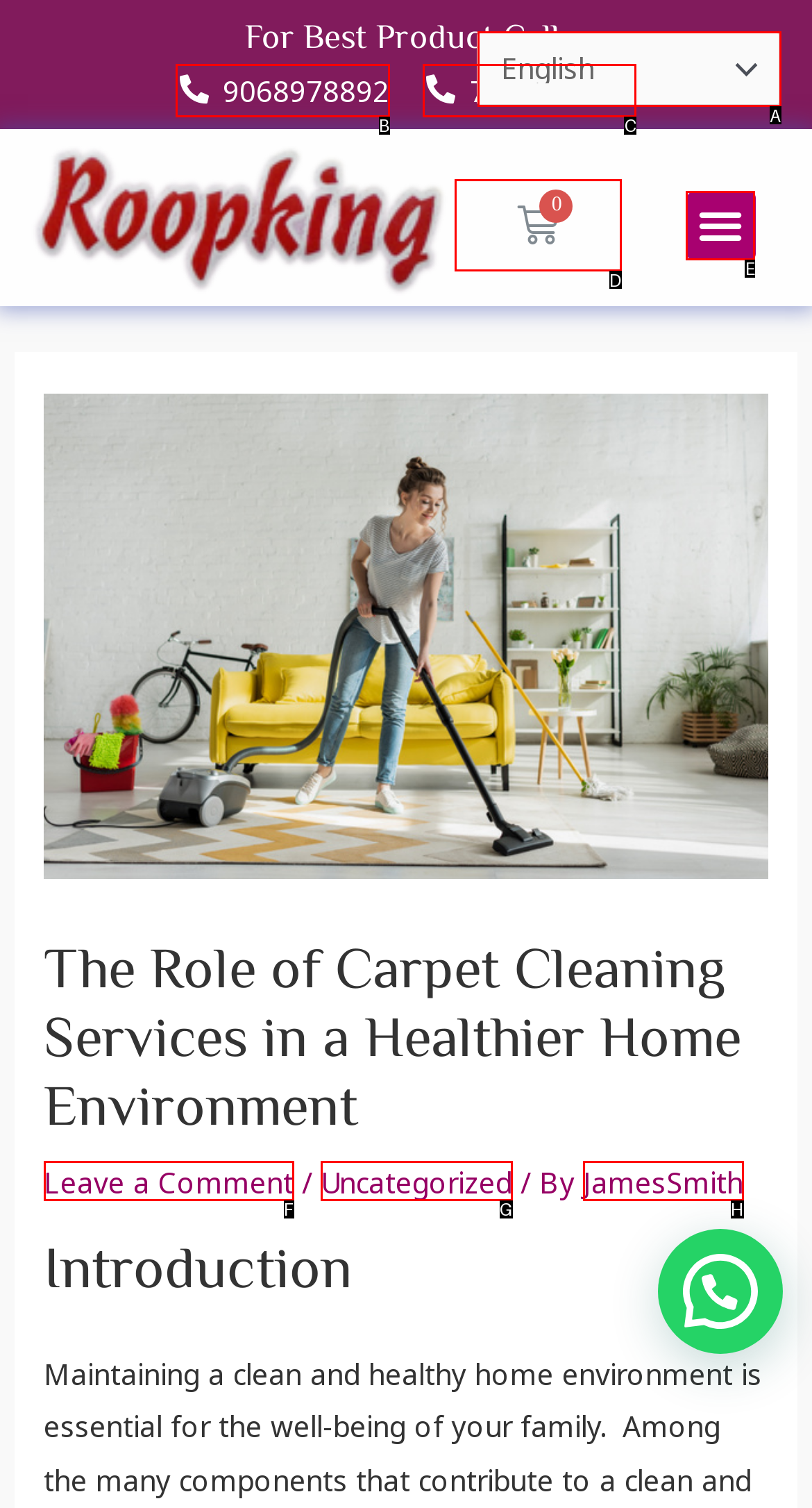Select the option that corresponds to the description: ₹0.00 Cart
Respond with the letter of the matching choice from the options provided.

D